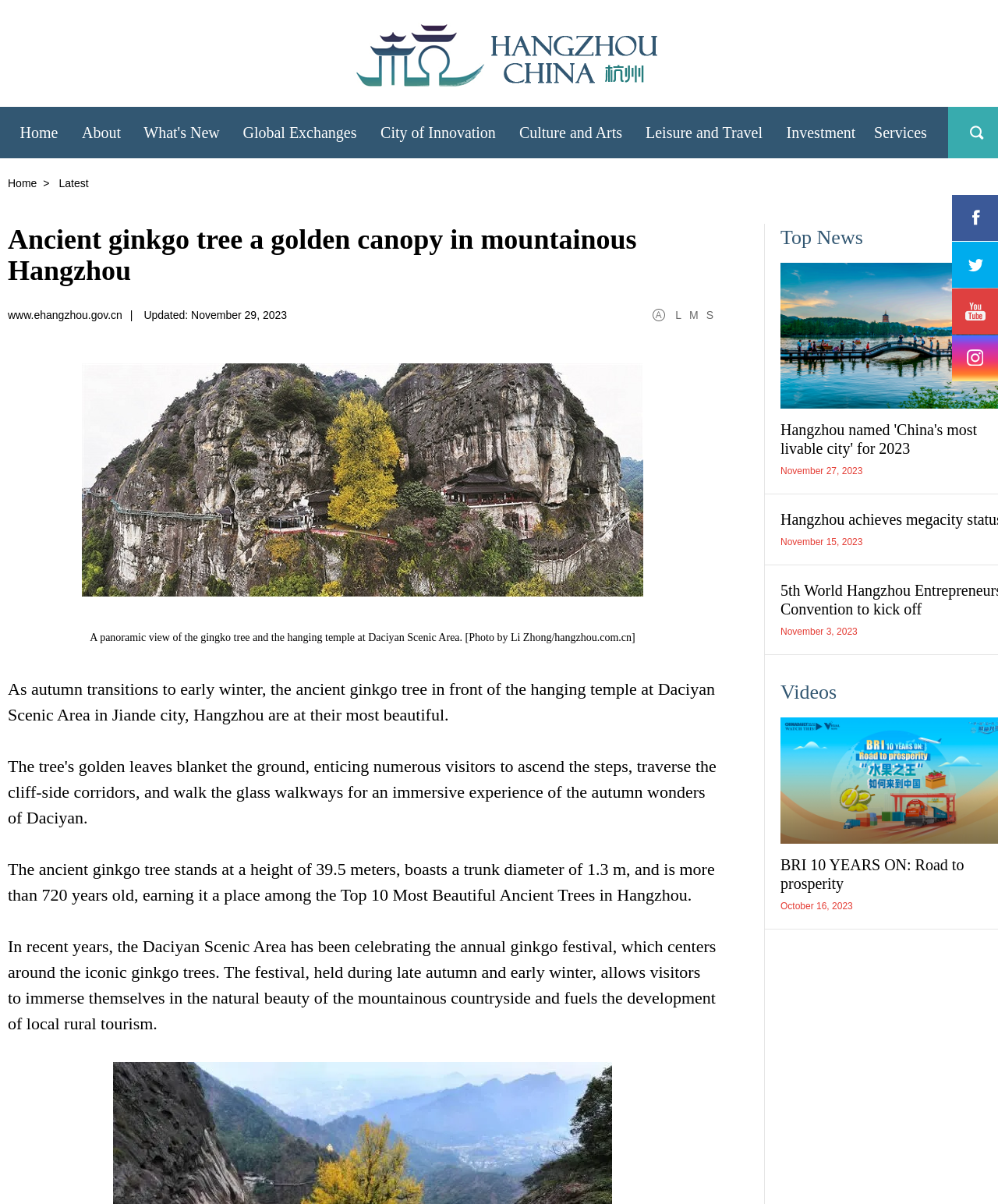What is the name of the scenic area where the ancient ginkgo tree is located?
Using the visual information, answer the question in a single word or phrase.

Daciyan Scenic Area